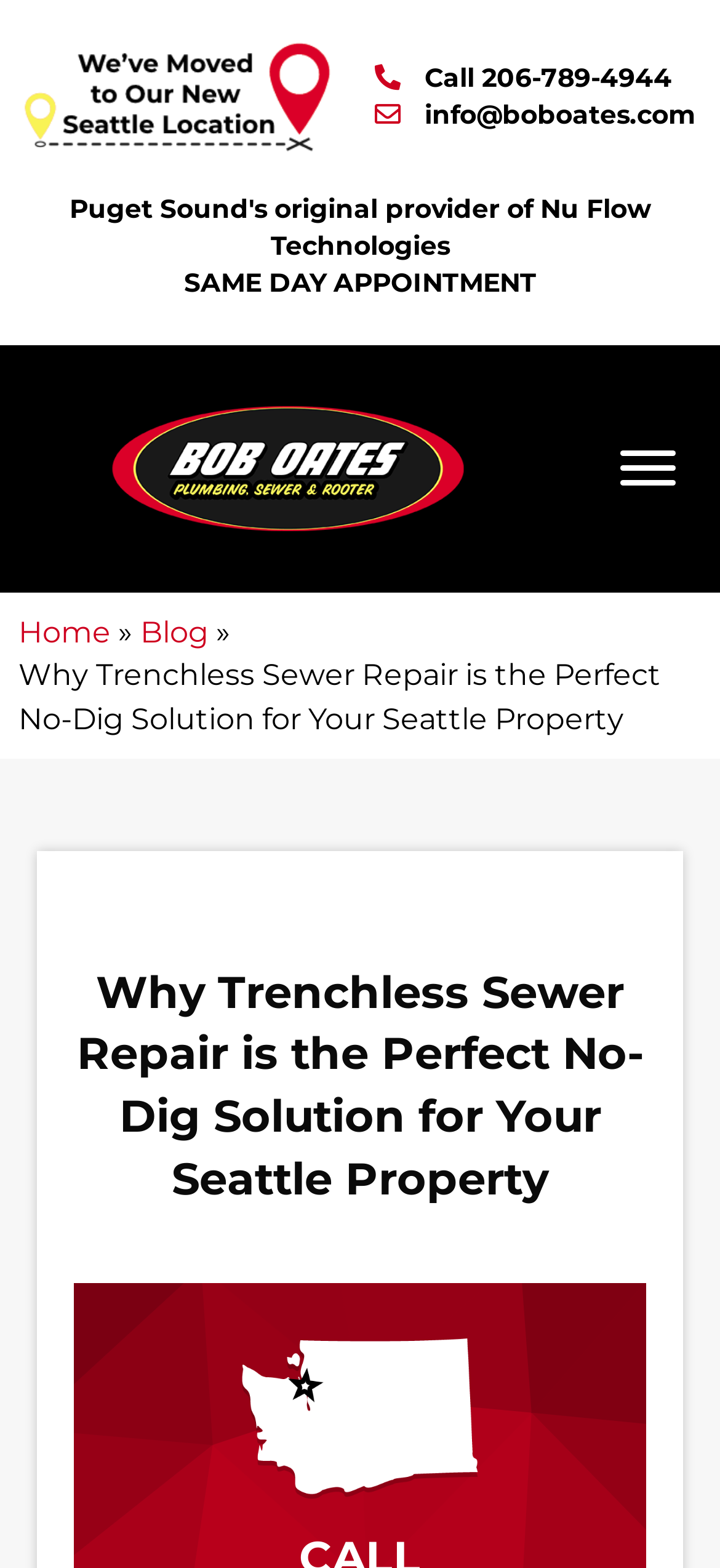Please reply to the following question with a single word or a short phrase:
What is the email address to contact for trenchless sewer repair?

info@boboates.com